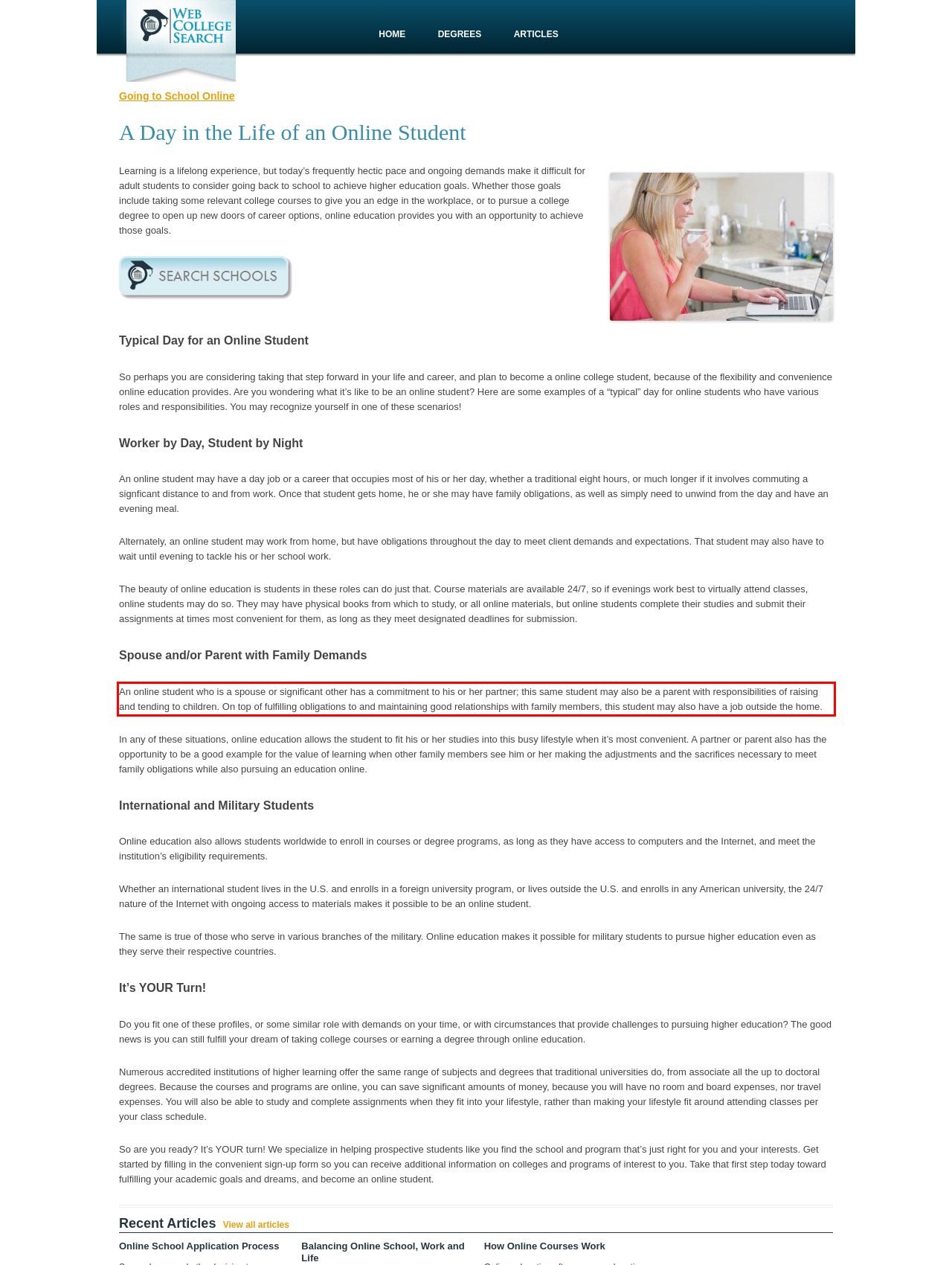From the screenshot of the webpage, locate the red bounding box and extract the text contained within that area.

An online student who is a spouse or significant other has a commitment to his or her partner; this same student may also be a parent with responsibilities of raising and tending to children. On top of fulfilling obligations to and maintaining good relationships with family members, this student may also have a job outside the home.